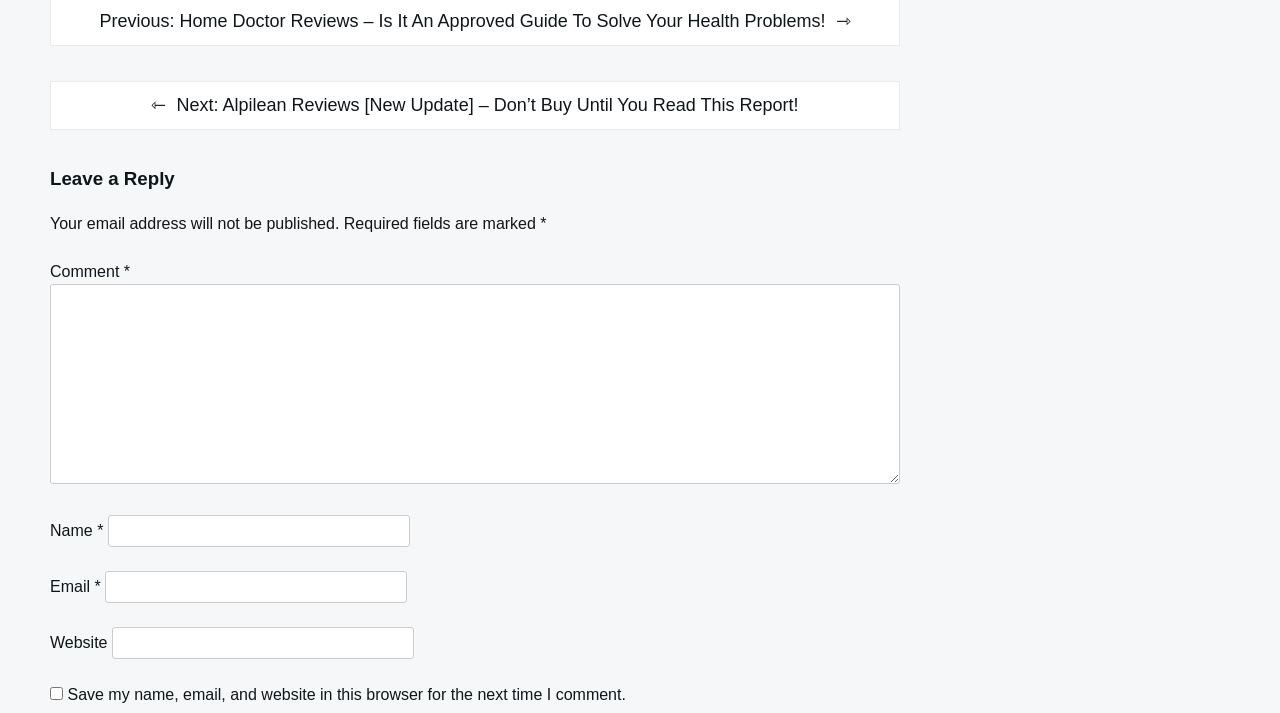Extract the bounding box for the UI element that matches this description: "parent_node: Website name="url"".

[0.087, 0.879, 0.323, 0.924]